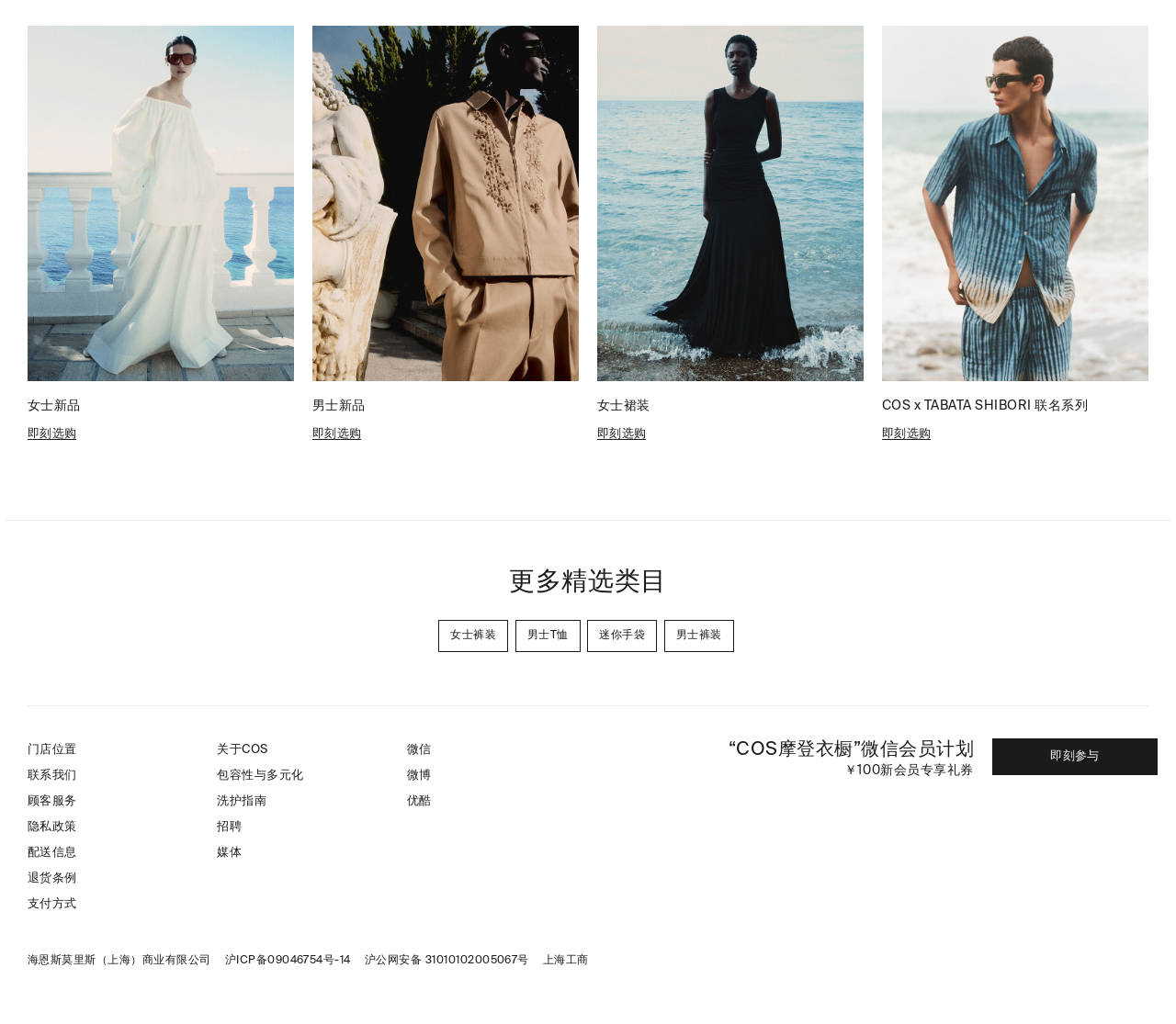Please find the bounding box coordinates of the clickable region needed to complete the following instruction: "Browse women's new products". The bounding box coordinates must consist of four float numbers between 0 and 1, i.e., [left, top, right, bottom].

[0.023, 0.39, 0.069, 0.403]